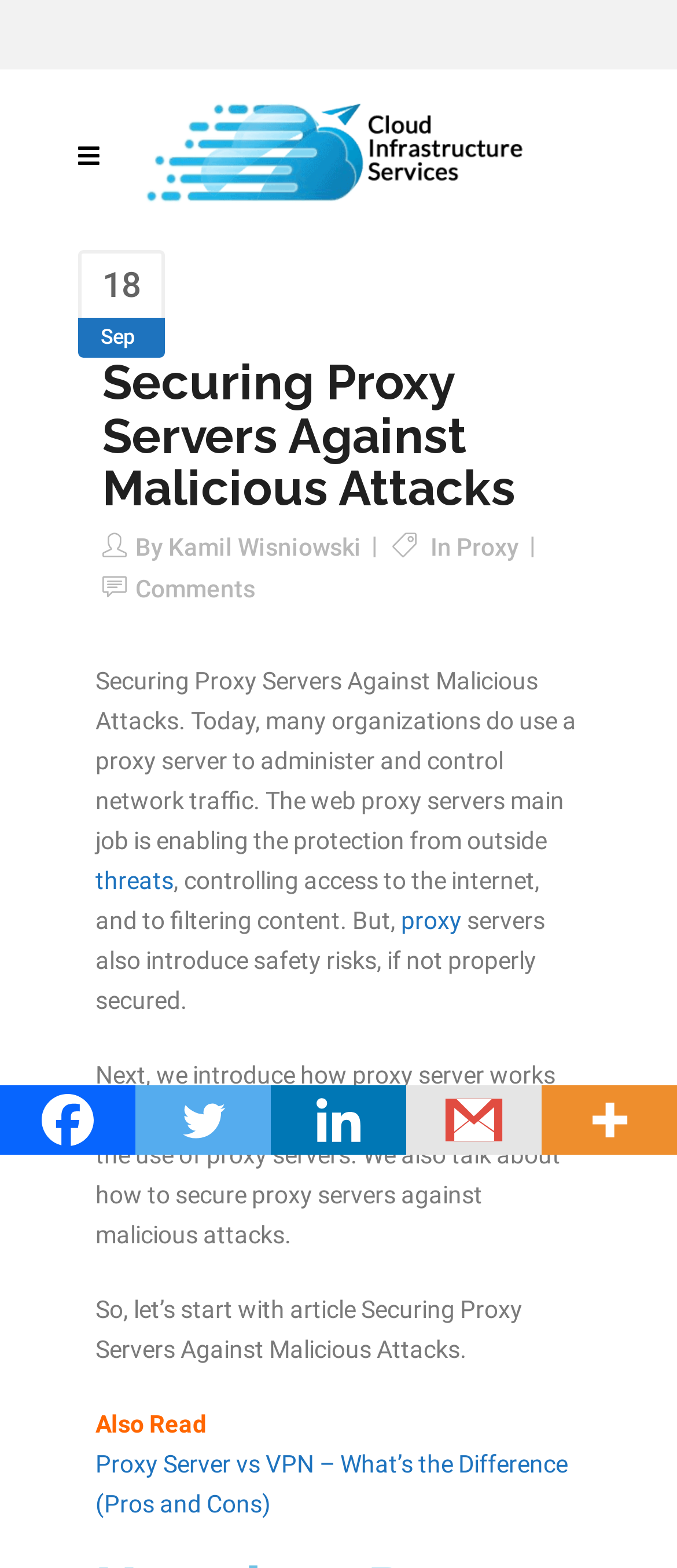Please find the bounding box coordinates for the clickable element needed to perform this instruction: "Click on the mobile logo".

[0.208, 0.062, 0.792, 0.137]